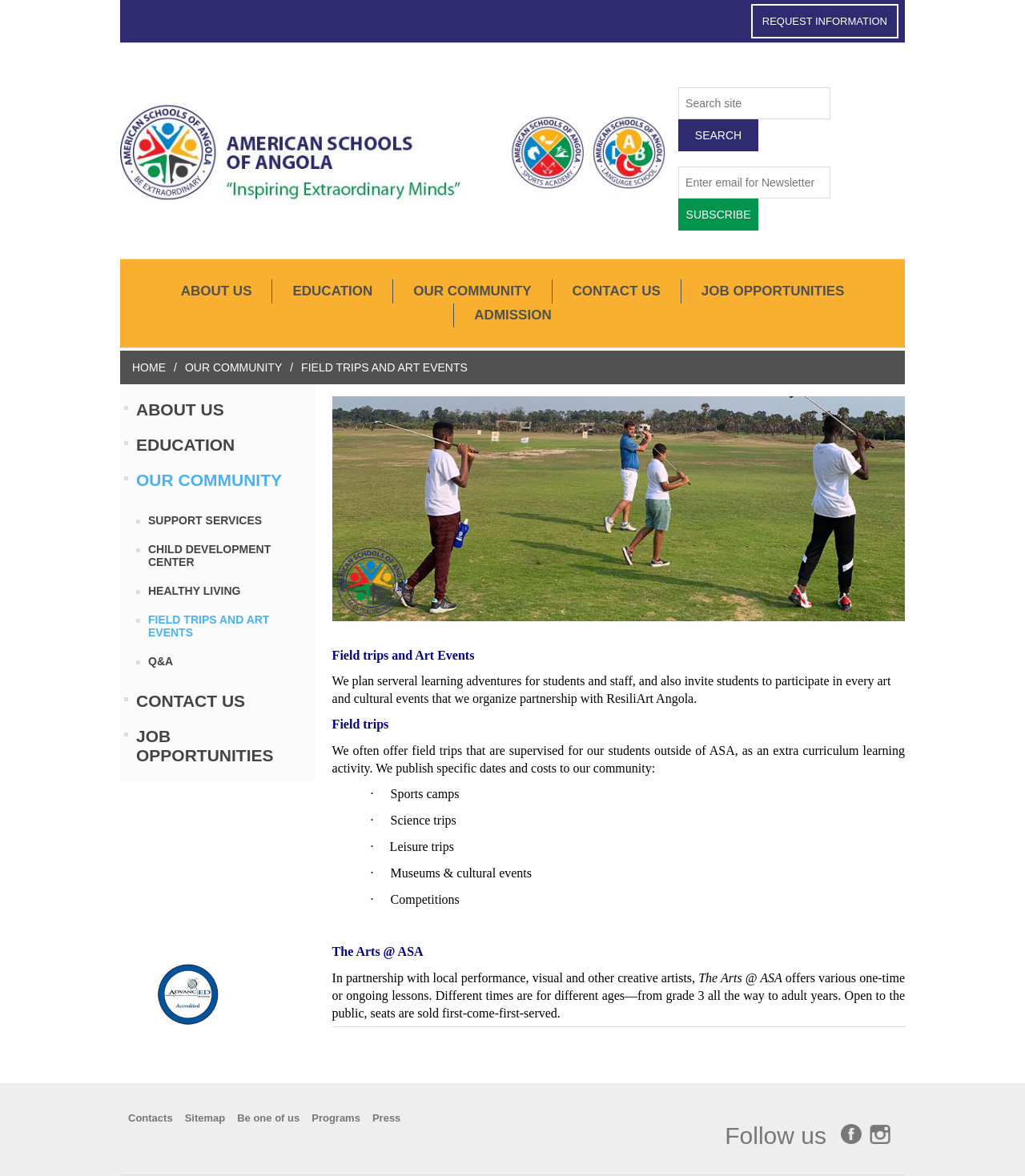Could you provide the bounding box coordinates for the portion of the screen to click to complete this instruction: "Subscribe to newsletter"?

[0.662, 0.142, 0.81, 0.169]